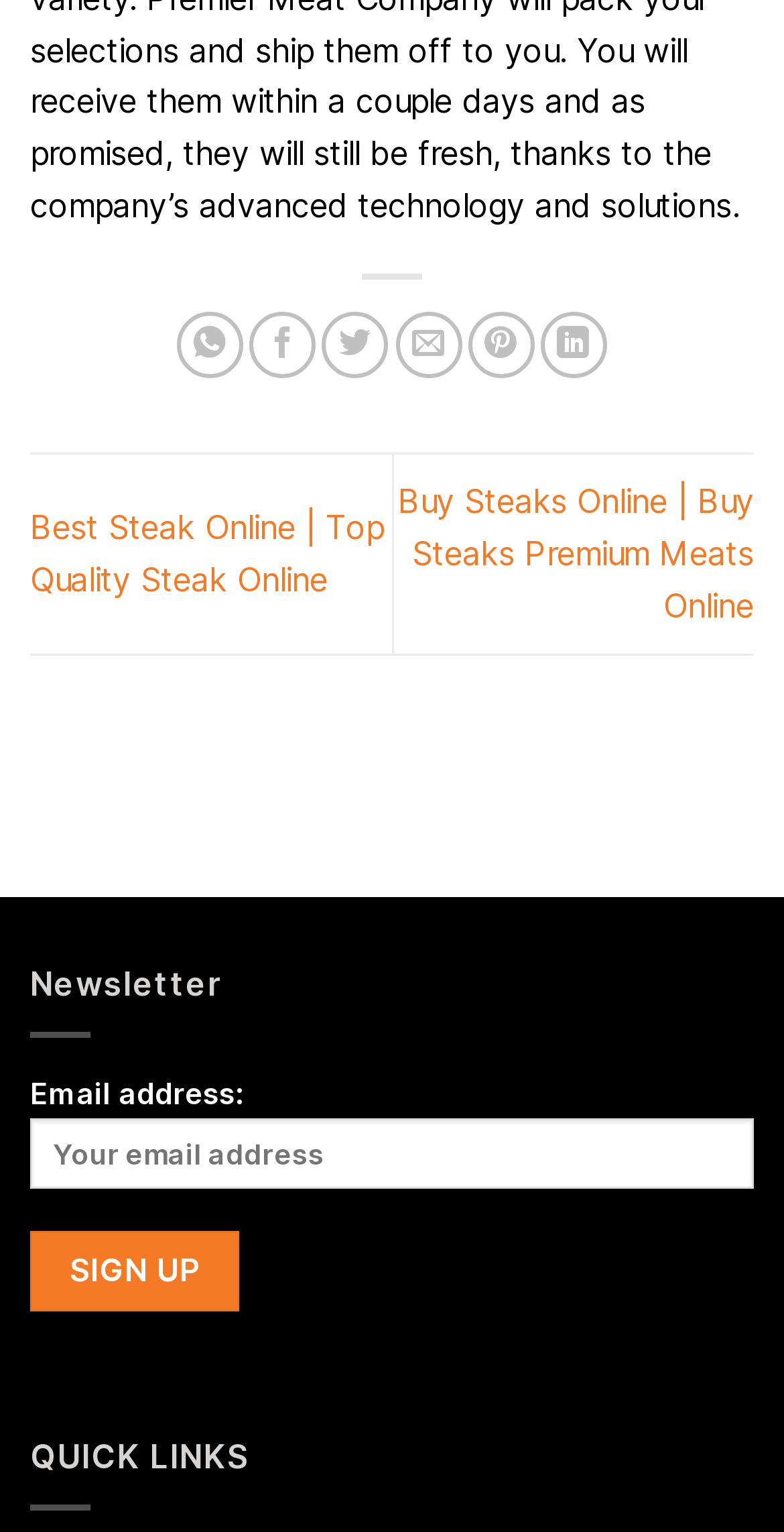What can be entered in the textbox?
Refer to the image and provide a concise answer in one word or phrase.

Email address